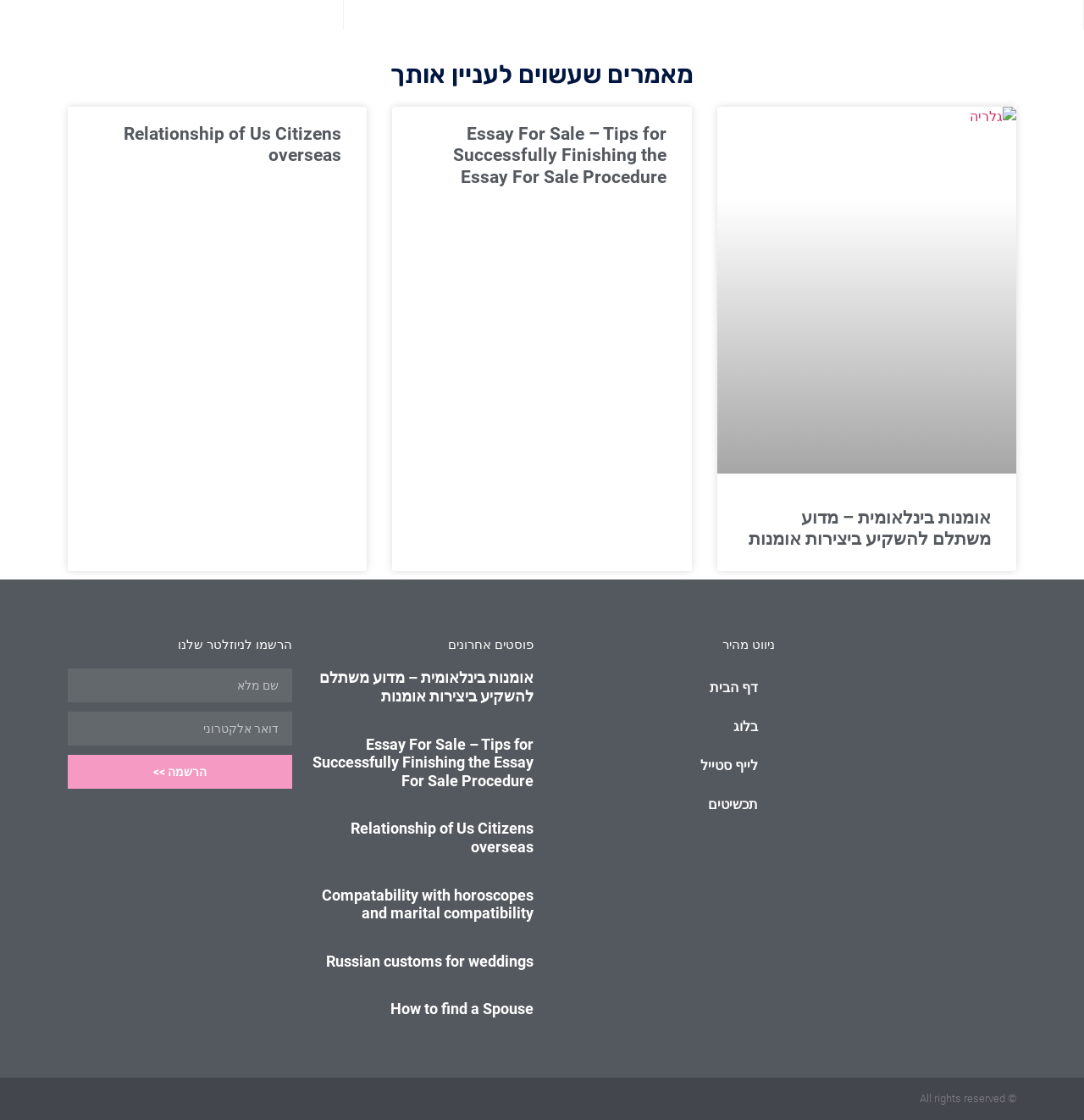Determine the bounding box for the described HTML element: "http://tinyurl.com/two-thirds-annoyed-with-hoa". Ensure the coordinates are four float numbers between 0 and 1 in the format [left, top, right, bottom].

None